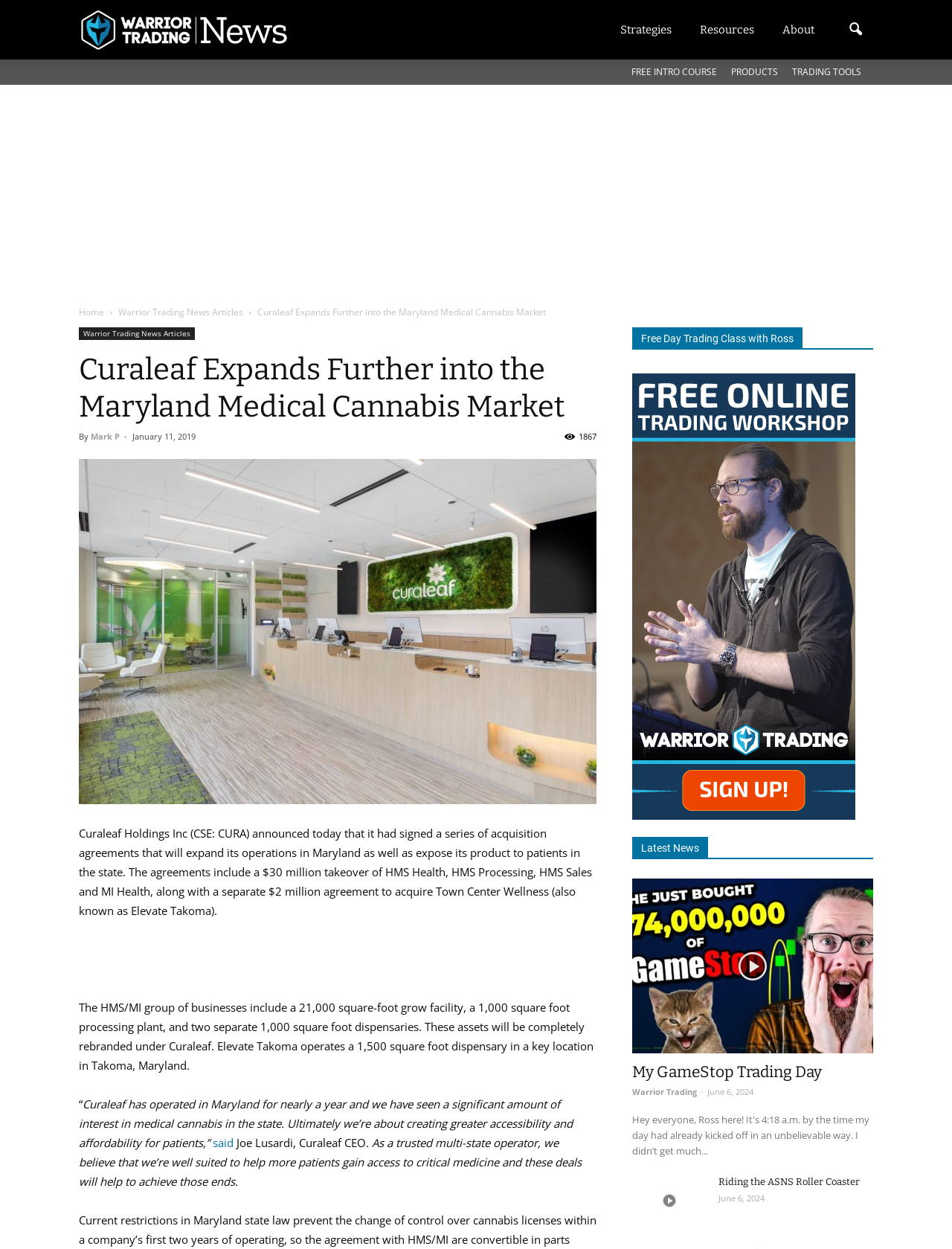Present a detailed account of what is displayed on the webpage.

This webpage is about Warrior Trading News, with a focus on a news article about Curaleaf Holdings expanding its operations in Maryland. At the top left, there is a logo of Warrior Trading News, accompanied by a navigation menu with links to "Strategies", "Resources", and "About". On the top right, there is a button with an icon and a link to a "FREE INTRO COURSE".

Below the navigation menu, there is a large advertisement iframe. Underneath the advertisement, there are links to "Home" and "Warrior Trading News Articles". The main article title, "Curaleaf Expands Further into the Maryland Medical Cannabis Market", is displayed prominently, with a heading and a byline indicating that it was written by Mark P.

The article itself is divided into several paragraphs, describing Curaleaf Holdings' acquisition agreements in Maryland and their plans to expand their operations in the state. There are also quotes from Curaleaf CEO Joe Lusardi. On the right side of the article, there is a promotional image for a free day trading class with Ross.

Below the article, there are several news links and headings, including "Latest News", "My GameStop Trading Day", and "Riding the ASNS Roller Coaster", each with accompanying images and timestamps. There are also links to videos and other articles on the Warrior Trading News website.